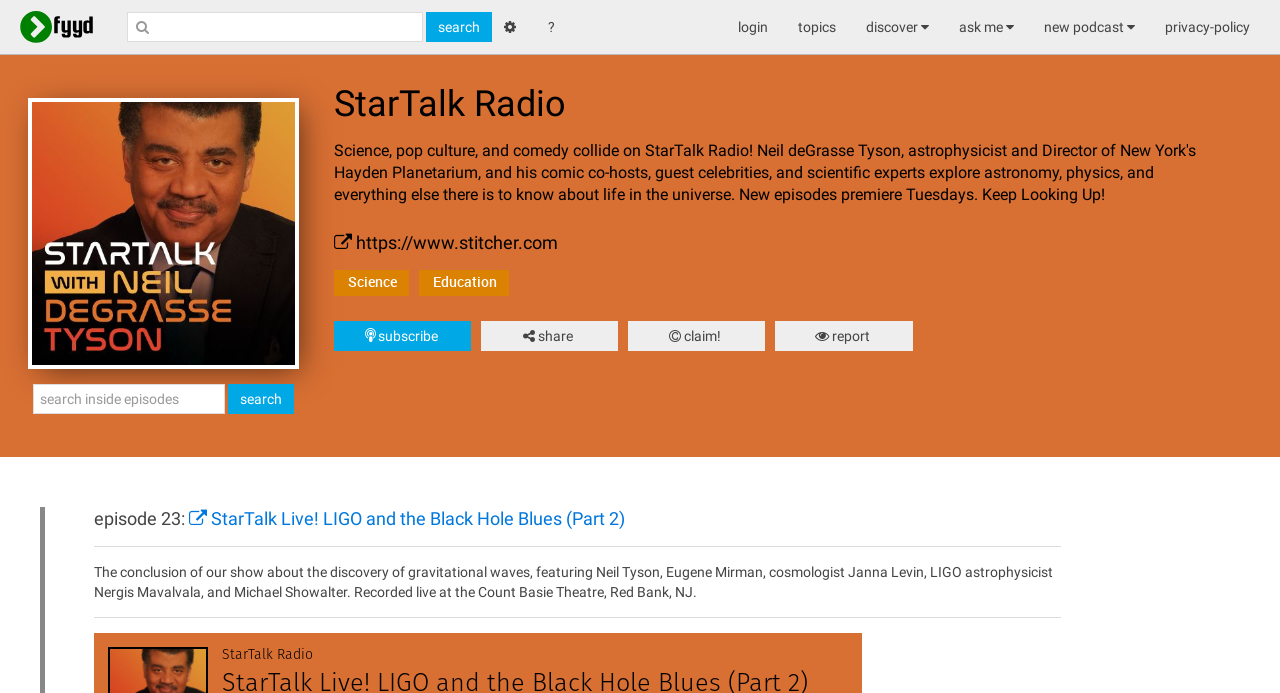Locate the bounding box coordinates of the region to be clicked to comply with the following instruction: "login". The coordinates must be four float numbers between 0 and 1, in the form [left, top, right, bottom].

[0.565, 0.01, 0.612, 0.068]